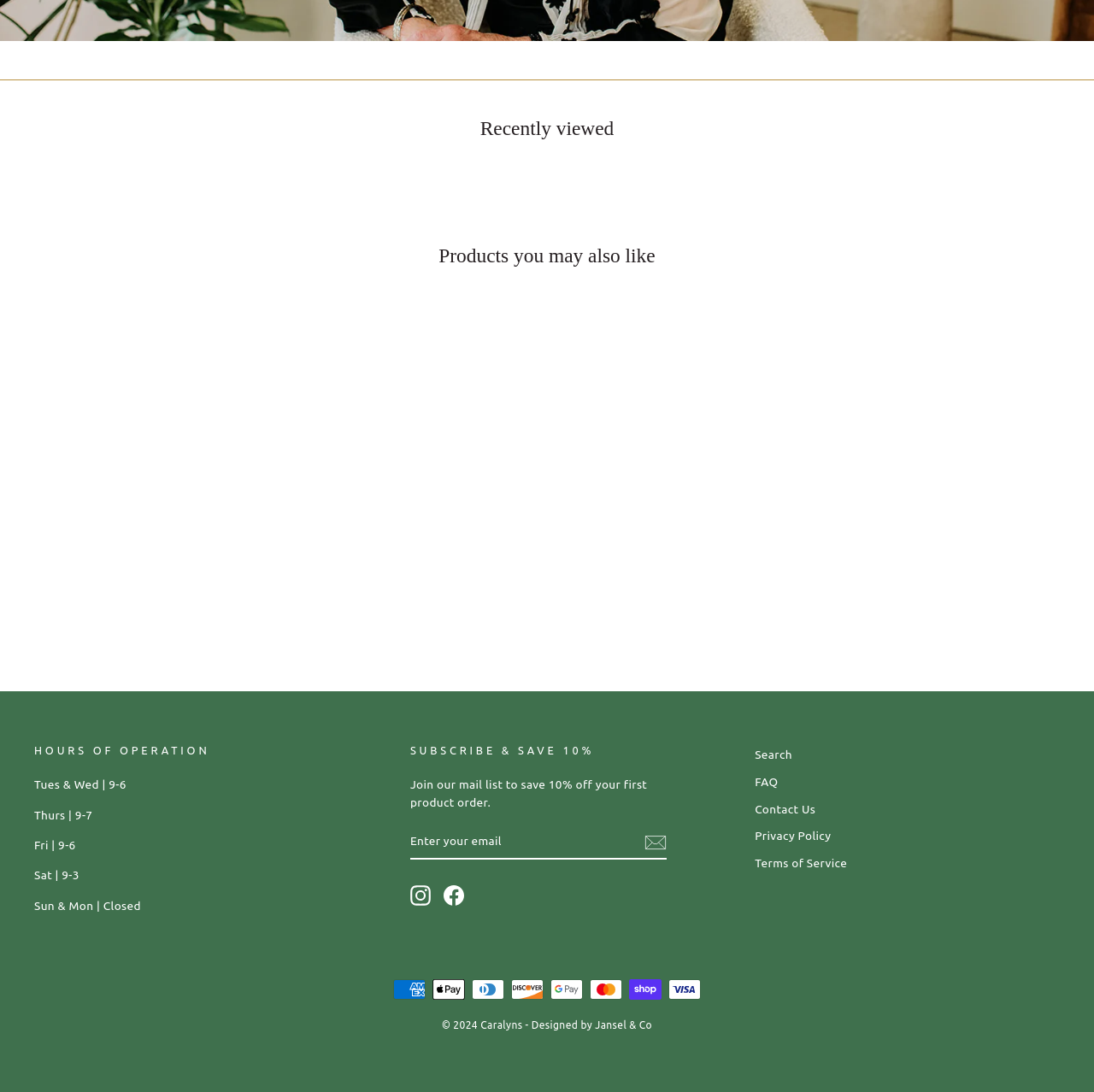Provide the bounding box coordinates for the area that should be clicked to complete the instruction: "Contact the store".

[0.69, 0.73, 0.745, 0.752]